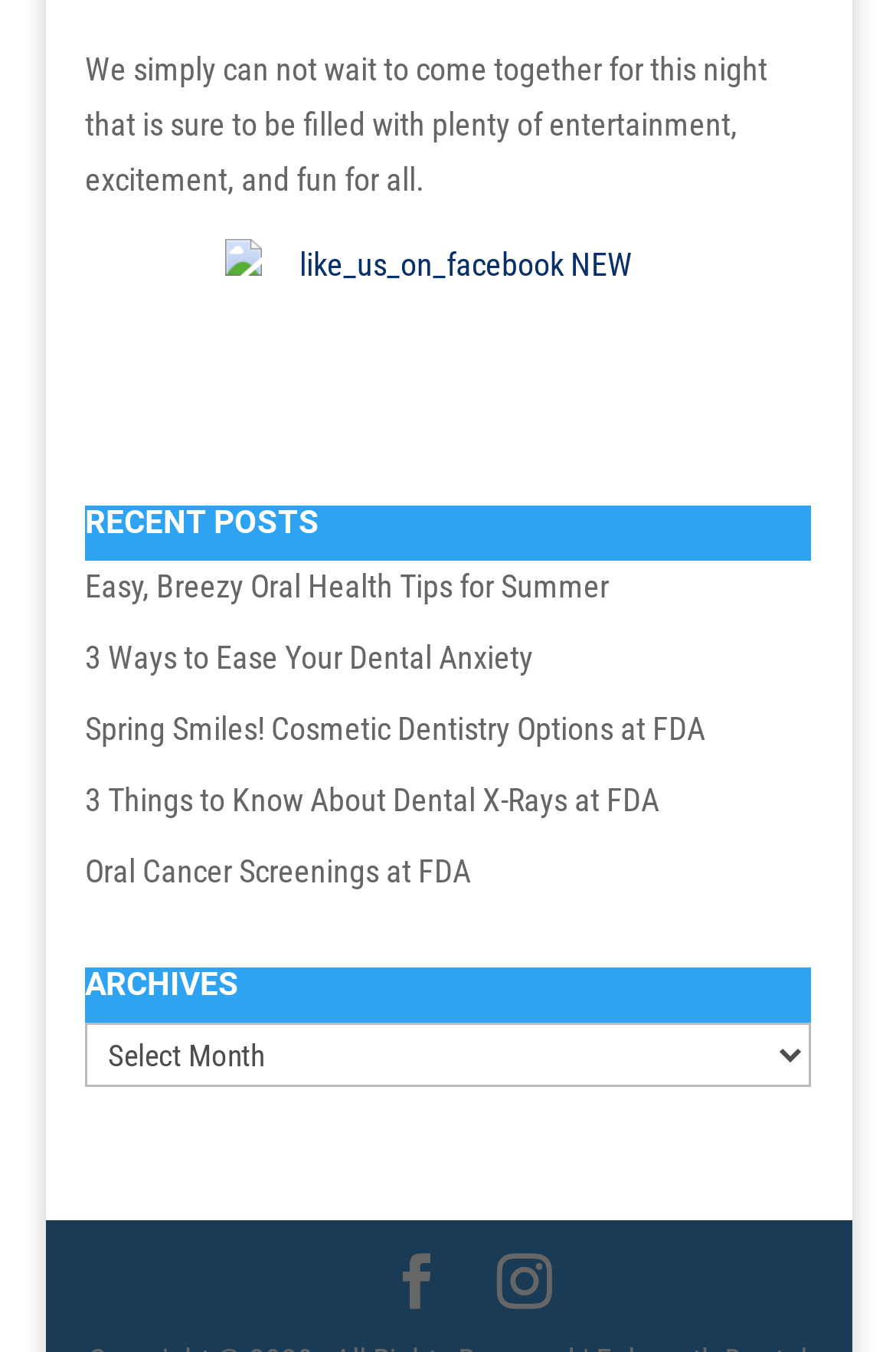Given the element description "SLS LifeStyle", identify the bounding box of the corresponding UI element.

None